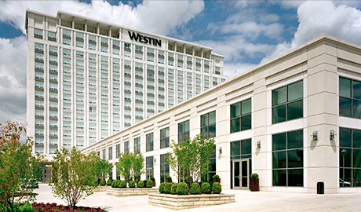Explain the image with as much detail as possible.

The image showcases the Westin Hotel, a beautifully designed establishment characterized by its modern architecture. The hotel features a prominent multi-story structure with a sleek facade, topped with the unmistakable "WESTIN" signage. In the foreground, well-maintained landscaping includes neatly trimmed shrubs and flowering plants, which enhance the inviting atmosphere of the entrance. Large glass windows reflect the sky, creating a bright and open feeling. The setting conveys a sense of luxury and comfort, typical of Westin hotels, making it an ideal destination for travelers seeking a high-quality hospitality experience.